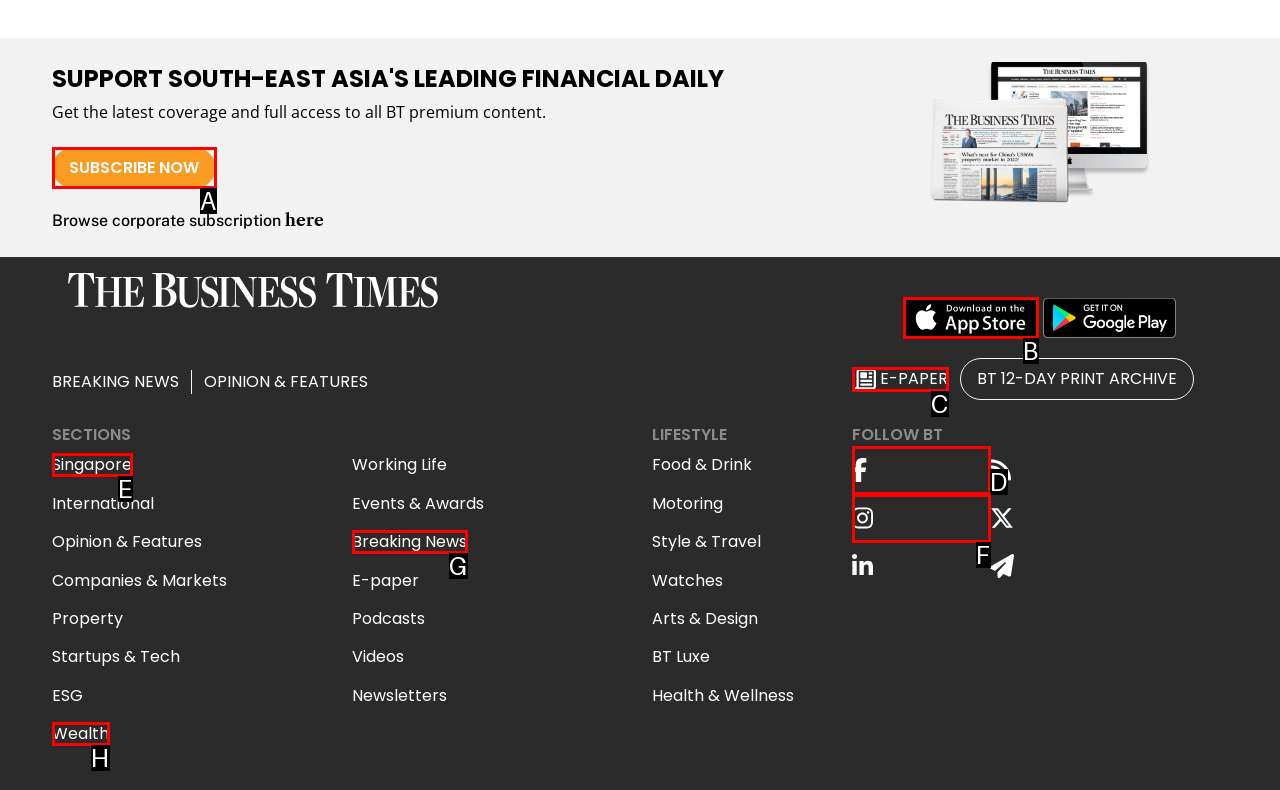Pinpoint the HTML element that fits the description: alt="Download on the Apple Store"
Answer by providing the letter of the correct option.

B